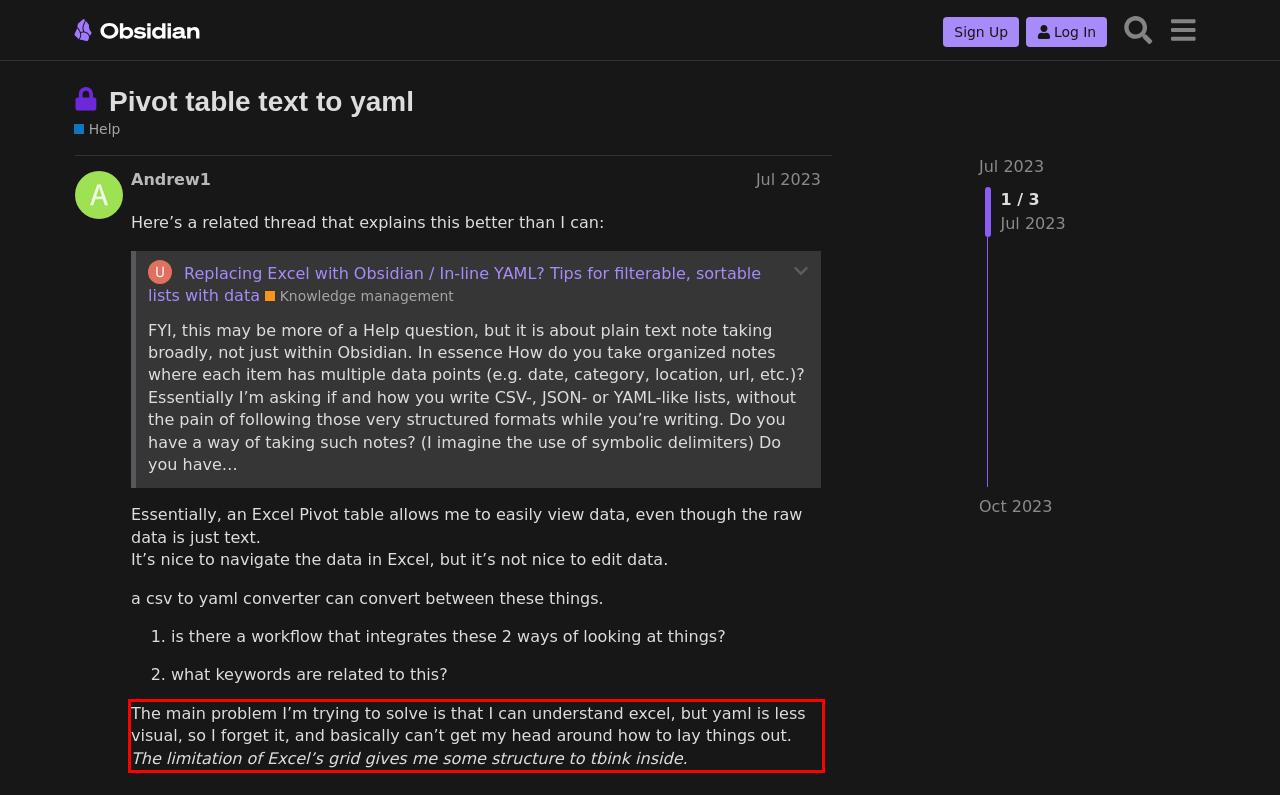There is a screenshot of a webpage with a red bounding box around a UI element. Please use OCR to extract the text within the red bounding box.

The main problem I’m trying to solve is that I can understand excel, but yaml is less visual, so I forget it, and basically can’t get my head around how to lay things out. The limitation of Excel’s grid gives me some structure to tbink inside.